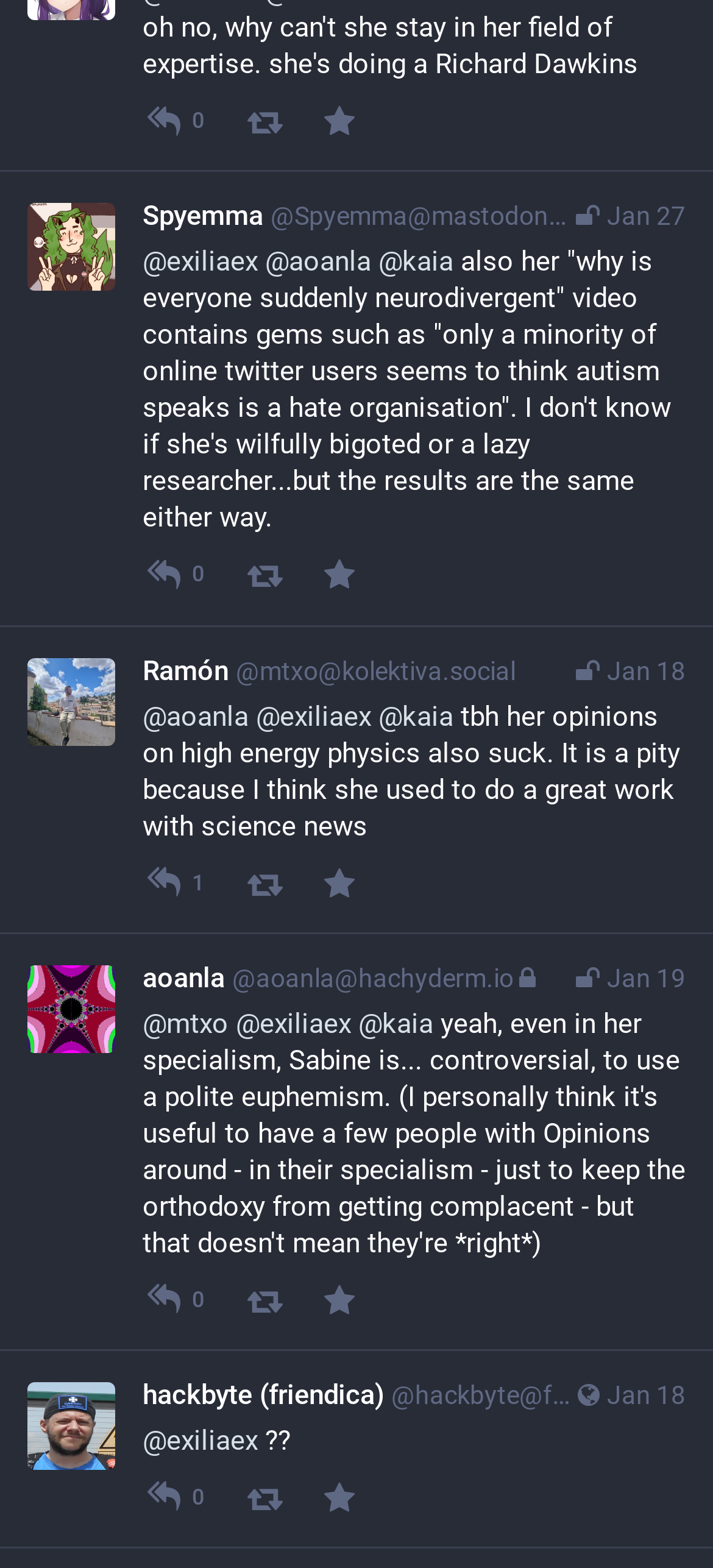Identify the bounding box coordinates of the clickable region required to complete the instruction: "Read comment from Otimsis". The coordinates should be given as four float numbers within the range of 0 and 1, i.e., [left, top, right, bottom].

[0.2, 0.466, 0.849, 0.511]